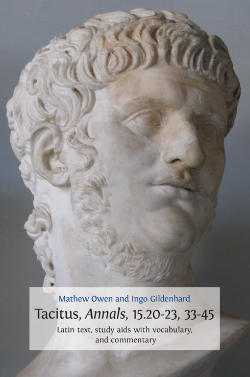Summarize the image with a detailed description that highlights all prominent details.

The image features a detailed bust of a Roman emperor, presented prominently in classical sculpture style. The sculpture captures the likeness of the figure with intricate attention to facial features, hair, and expression, reflecting the artistic techniques of the period. Below the bust is a white rectangular bar containing key information about a scholarly work titled "Tacitus, Annals, 15.20-23, 33-45." This is further described as a resource for Latin text, study aids with vocabulary, and commentary, indicating its academic focus. The authors, Mathew Owen and Ingo Gildenhard, are credited at the top of the bar, emphasizing their expertise in the subject matter. The overall composition blends classical art with modern educational purpose, making it a visually engaging piece for students and scholars of Roman history and literature.